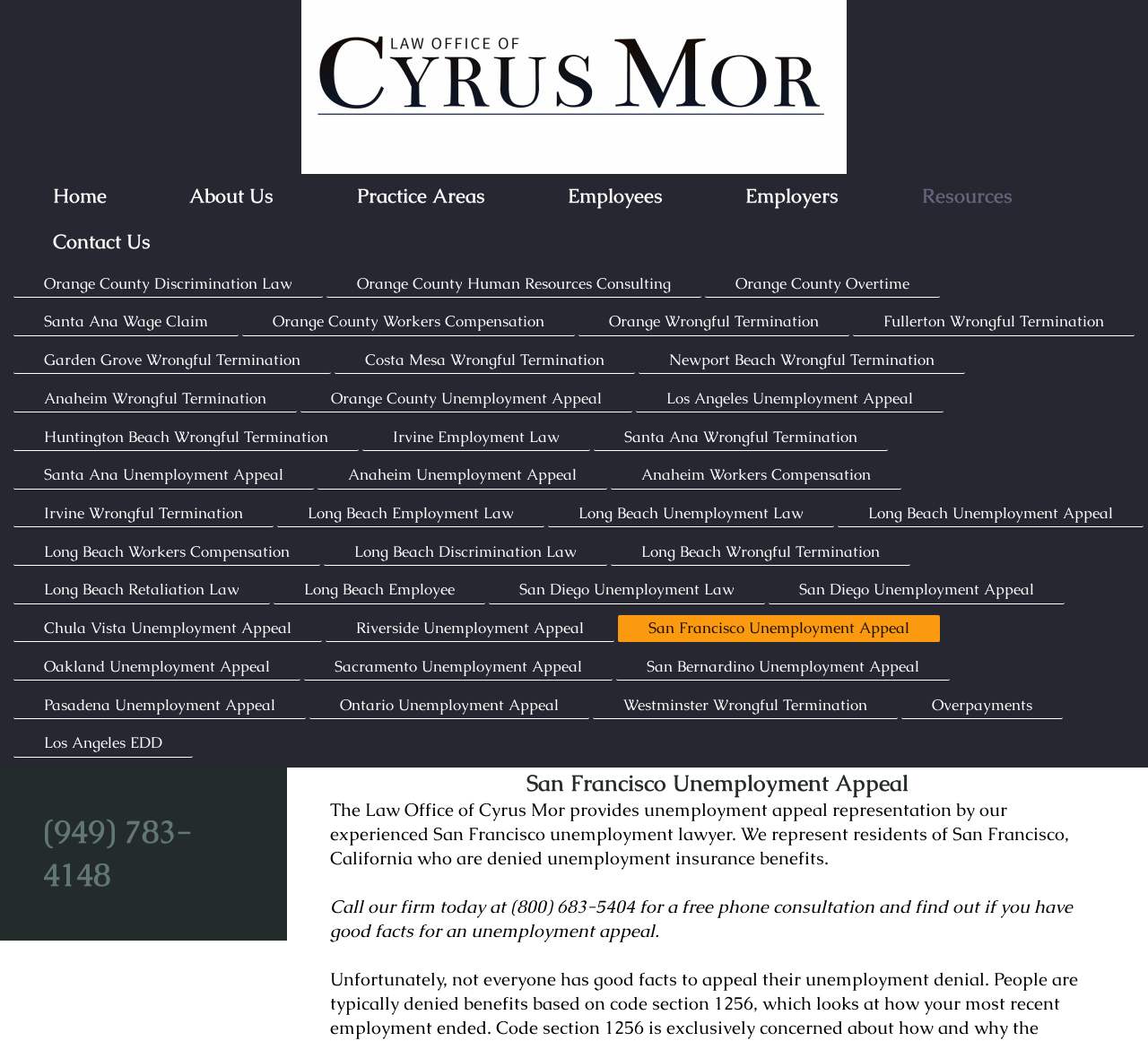What is the topic of the webpage?
Answer the question with a detailed explanation, including all necessary information.

I determined this by looking at the overall content of the webpage, including the heading, text, and links, which all relate to unemployment appeals and related topics such as employment law and workers' compensation.